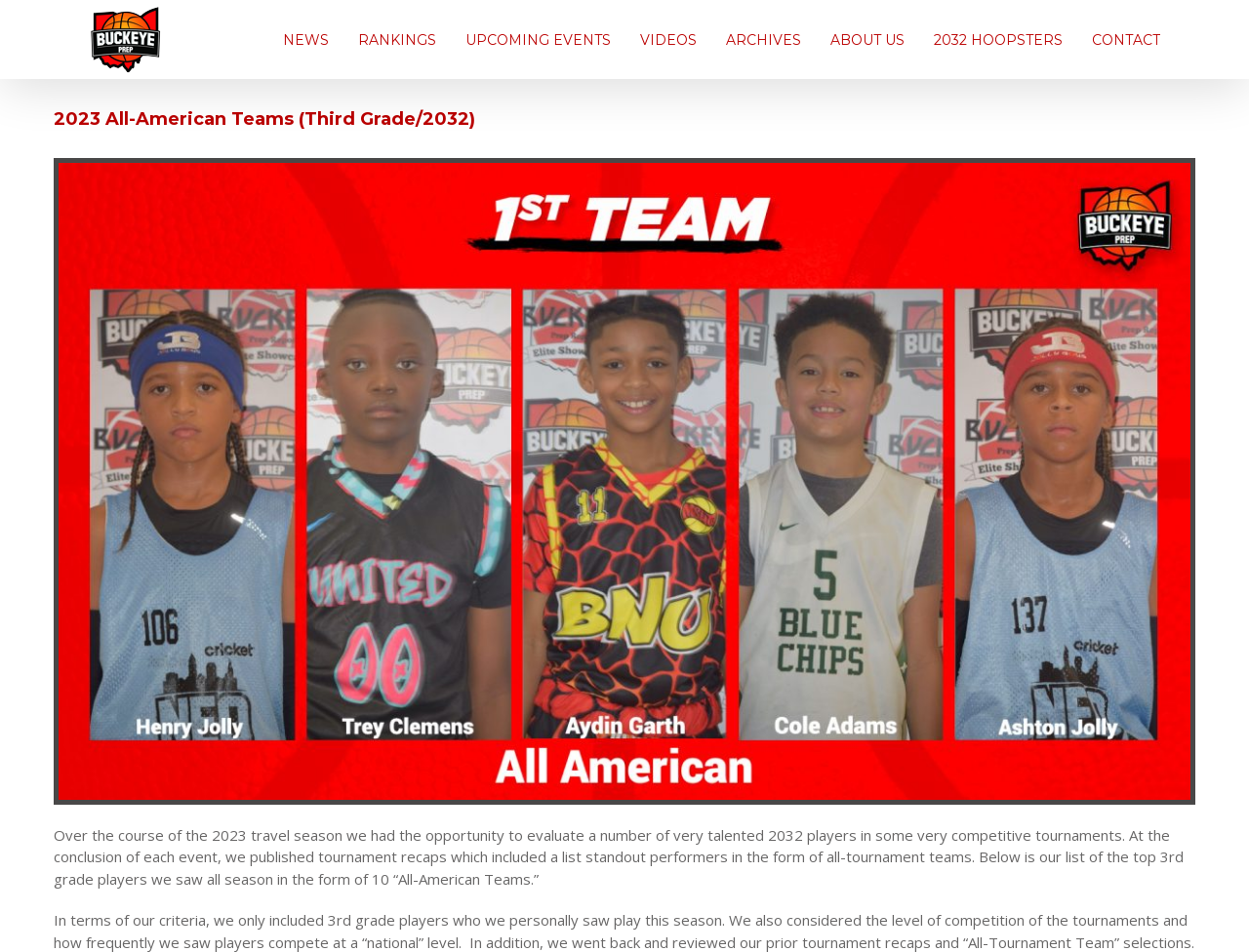Pinpoint the bounding box coordinates of the clickable area necessary to execute the following instruction: "Contact us". The coordinates should be given as four float numbers between 0 and 1, namely [left, top, right, bottom].

[0.874, 0.005, 0.929, 0.078]